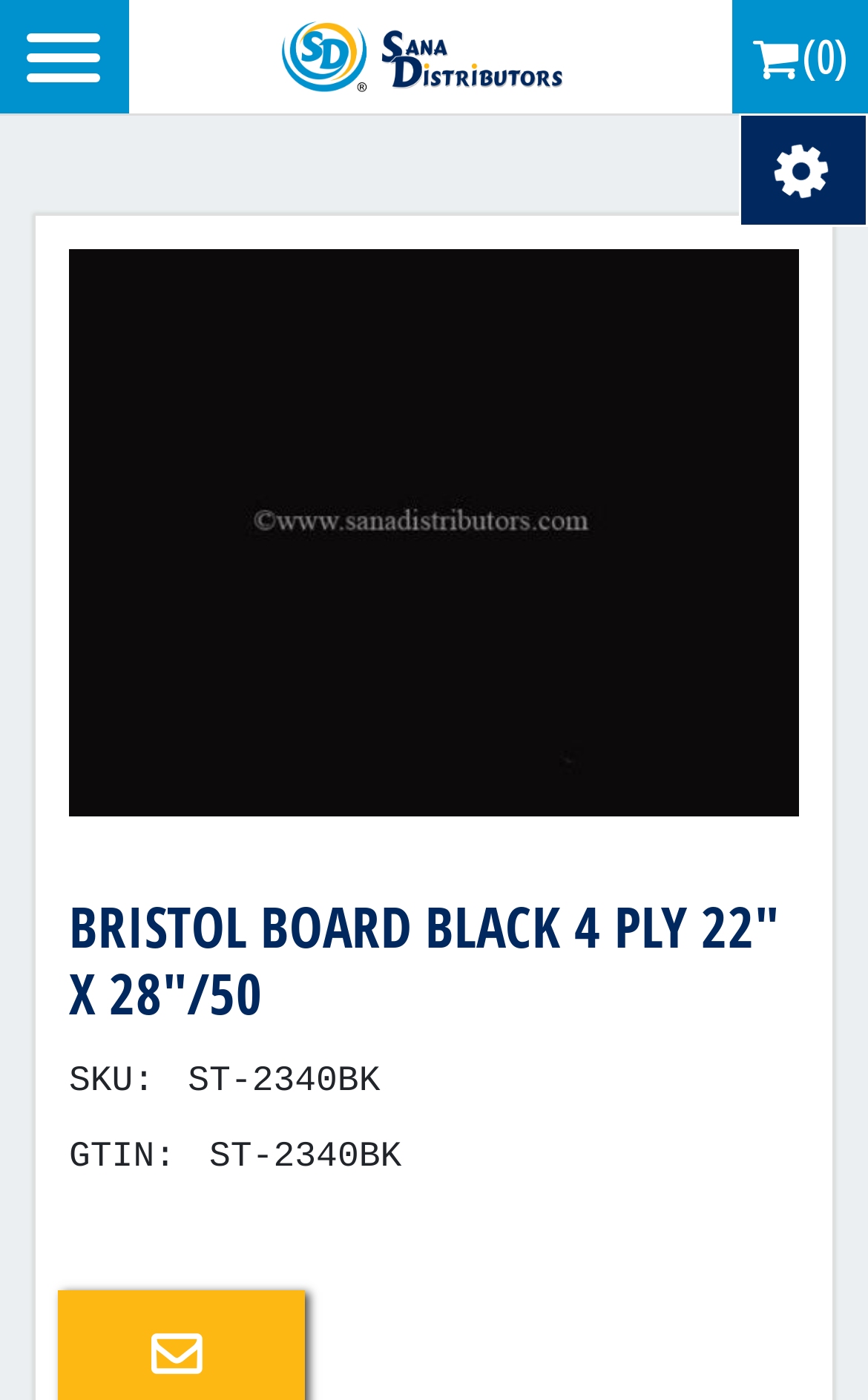What is the GTIN of the product? Examine the screenshot and reply using just one word or a brief phrase.

ST-2340BK